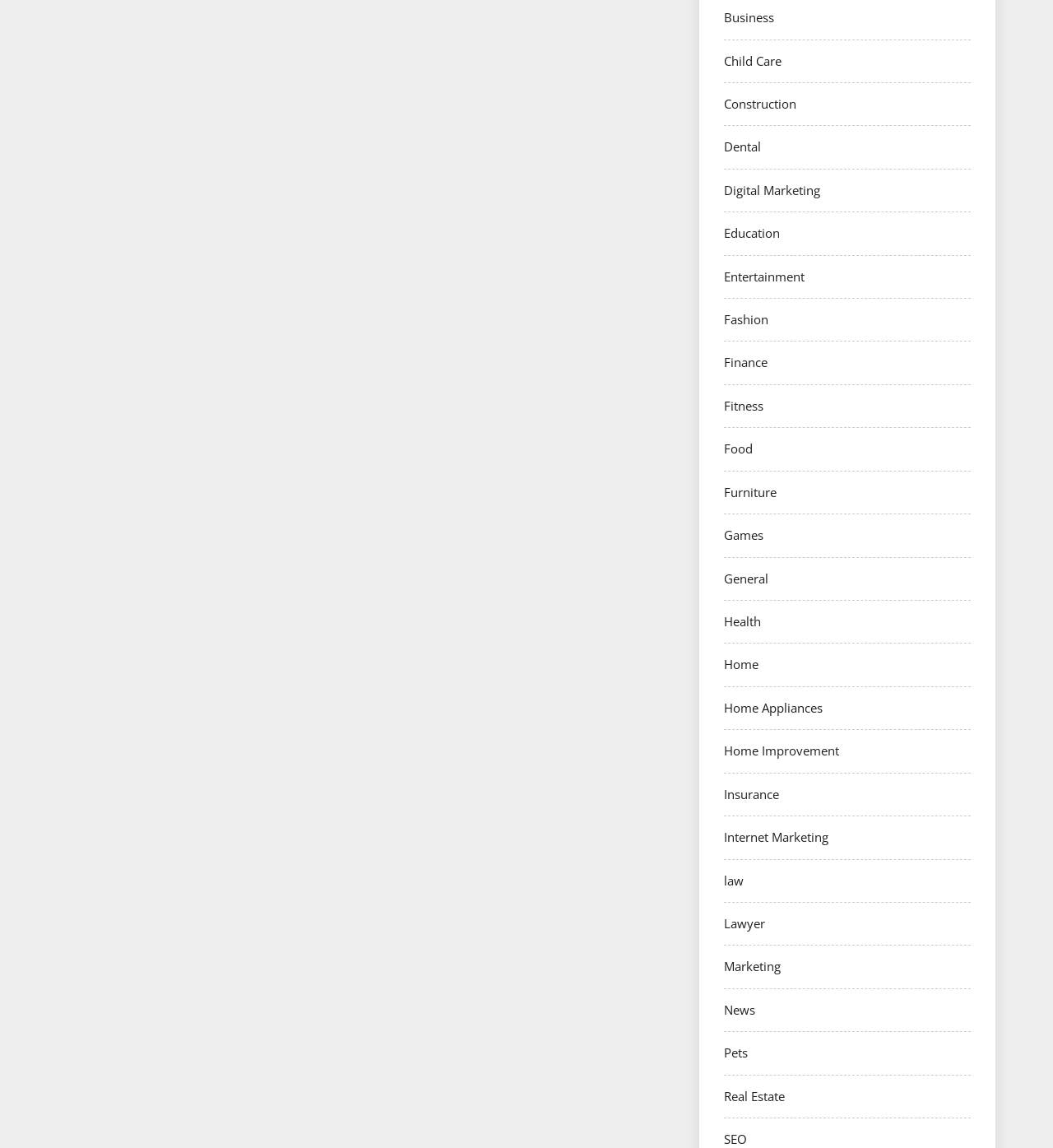Please give a succinct answer to the question in one word or phrase:
What is the first category listed?

Business